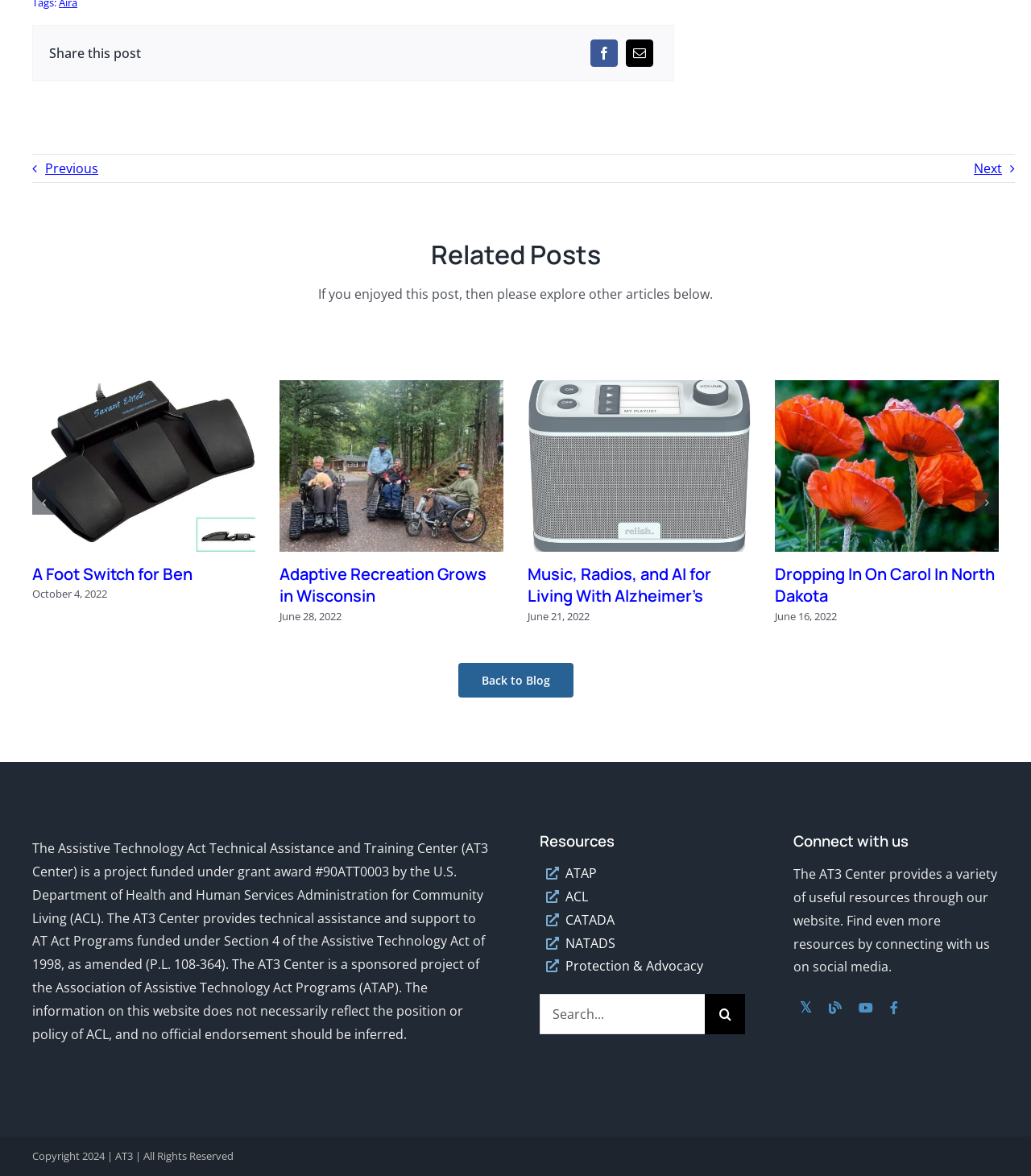Locate the bounding box coordinates of the clickable element to fulfill the following instruction: "Search for resources". Provide the coordinates as four float numbers between 0 and 1 in the format [left, top, right, bottom].

[0.523, 0.845, 0.684, 0.88]